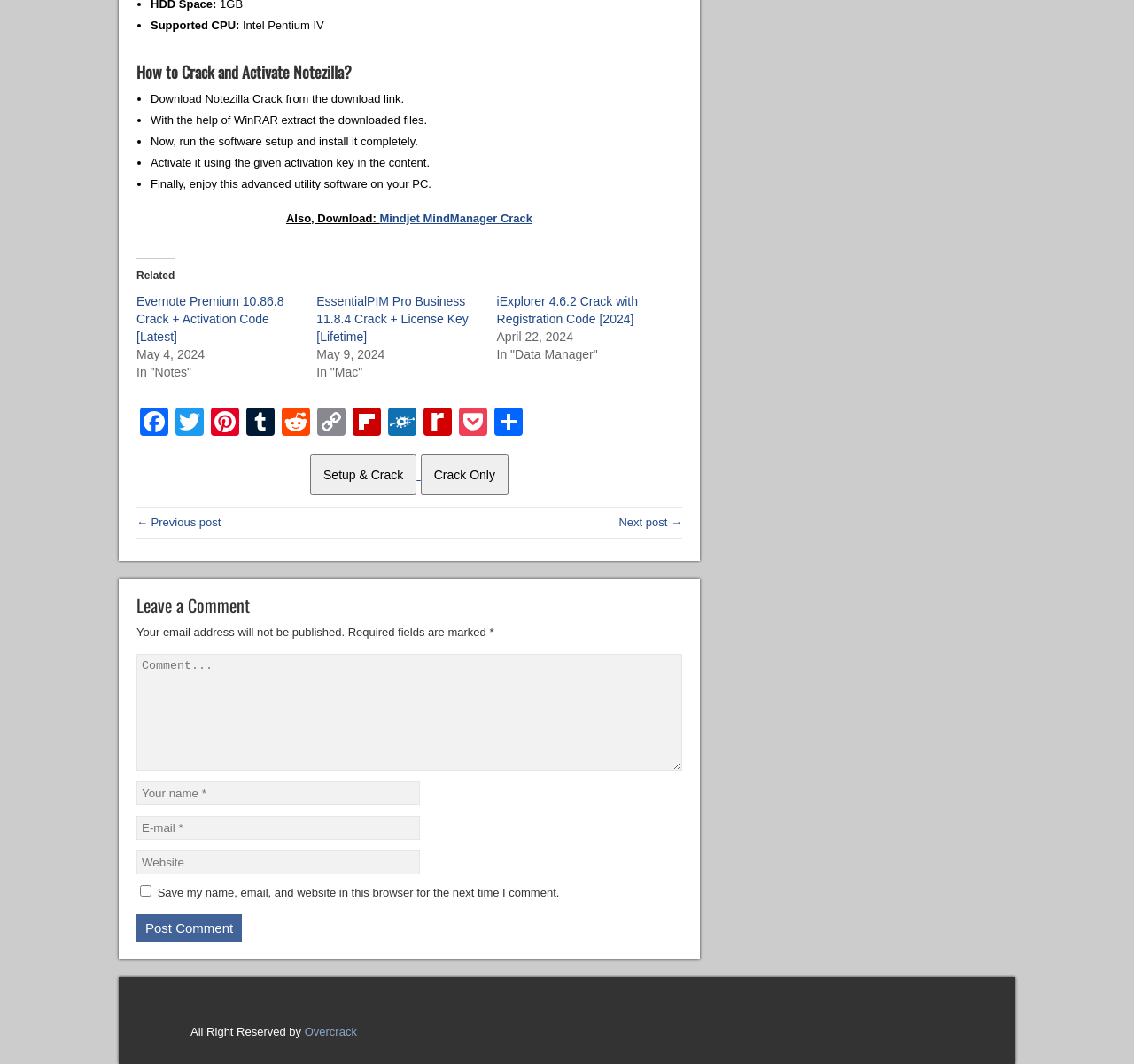Given the description Overcrack, predict the bounding box coordinates of the UI element. Ensure the coordinates are in the format (top-left x, top-left y, bottom-right x, bottom-right y) and all values are between 0 and 1.

[0.269, 0.963, 0.315, 0.976]